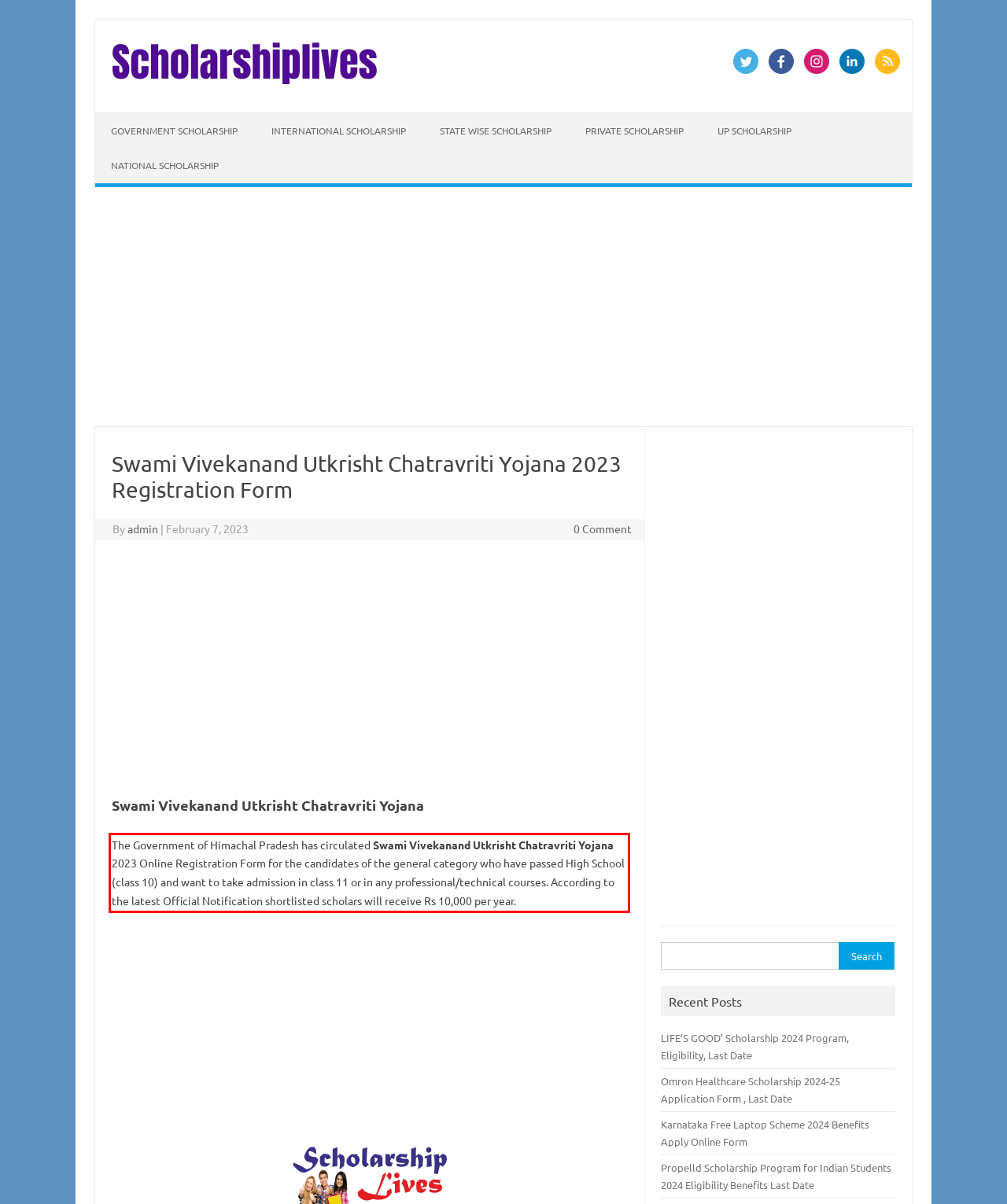Examine the webpage screenshot and use OCR to obtain the text inside the red bounding box.

The Government of Himachal Pradesh has circulated Swami Vivekanand Utkrisht Chatravriti Yojana 2023 Online Registration Form for the candidates of the general category who have passed High School (class 10) and want to take admission in class 11 or in any professional/technical courses. According to the latest Official Notification shortlisted scholars will receive Rs 10,000 per year.